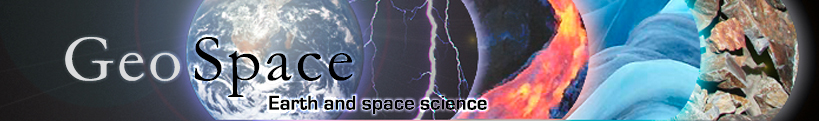Describe every aspect of the image in detail.

The image serves as the header for the GeoSpace blog, featuring a captivating collage of visuals that evoke themes of Earth and space science. Dominating the left side is an image of a beautifully rendered planet Earth, detailed with swirling clouds and vibrant blues, juxtaposed against backgrounds of dynamic natural phenomena, including lightning, volcanic activity, and geological formations. These elements come together to underscore the blog's focus on the scientific exploration of our planet's physical processes and the universe beyond. The text "GeoSpace" is prominently displayed in an elegant font, accompanied by the tagline "Earth and space science," suggesting the blog's commitment to presenting informed and engaging discussions on a range of topics within this expansive field.